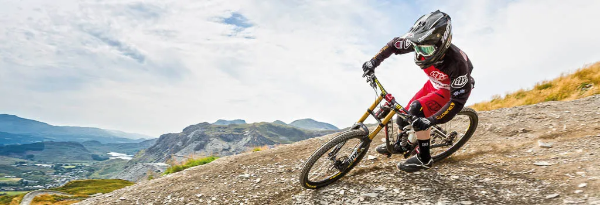Please provide a comprehensive response to the question below by analyzing the image: 
What type of terrain is the rider navigating?

The rider is navigating a rocky slope, which is a challenging terrain that requires skill and control to maneuver, as evident from the rider's leaning into the turn to maintain balance and control.